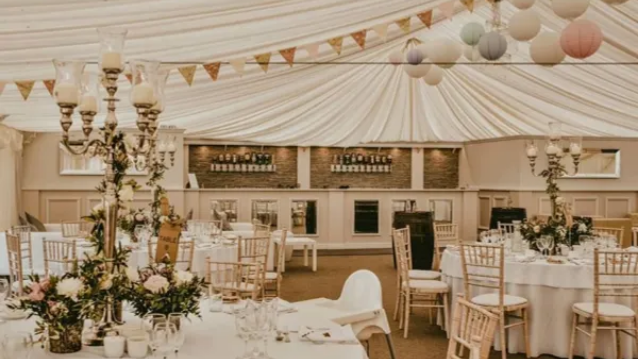Summarize the image with a detailed description that highlights all prominent details.

The image depicts a beautifully arranged event space, likely set up for a wedding or formal gathering. The interior features elegantly draped white fabric across the ceiling, creating a soft and inviting atmosphere. Colorful bunting hangs in a cheerful display, adding a touch of festivity to the scene.

In the foreground, a large centerpiece adorns one of the tables, showcasing an arrangement of delicate flowers. Surrounding the centerpiece, the tables are set with fine dining ware, including glasses and plates, indicating that guests are expected soon. The chairs are made of light-colored wood, contributing to the overall elegant aesthetic.

In the background, a bar area is visible with a stone feature wall, providing a cozy yet sophisticated contrast to the bright setting. The combination of elements reflects a tasteful approach to event design, making the space ideal for celebrations. Altogether, the scene conveys a sense of joy and anticipation for a memorable occasion.